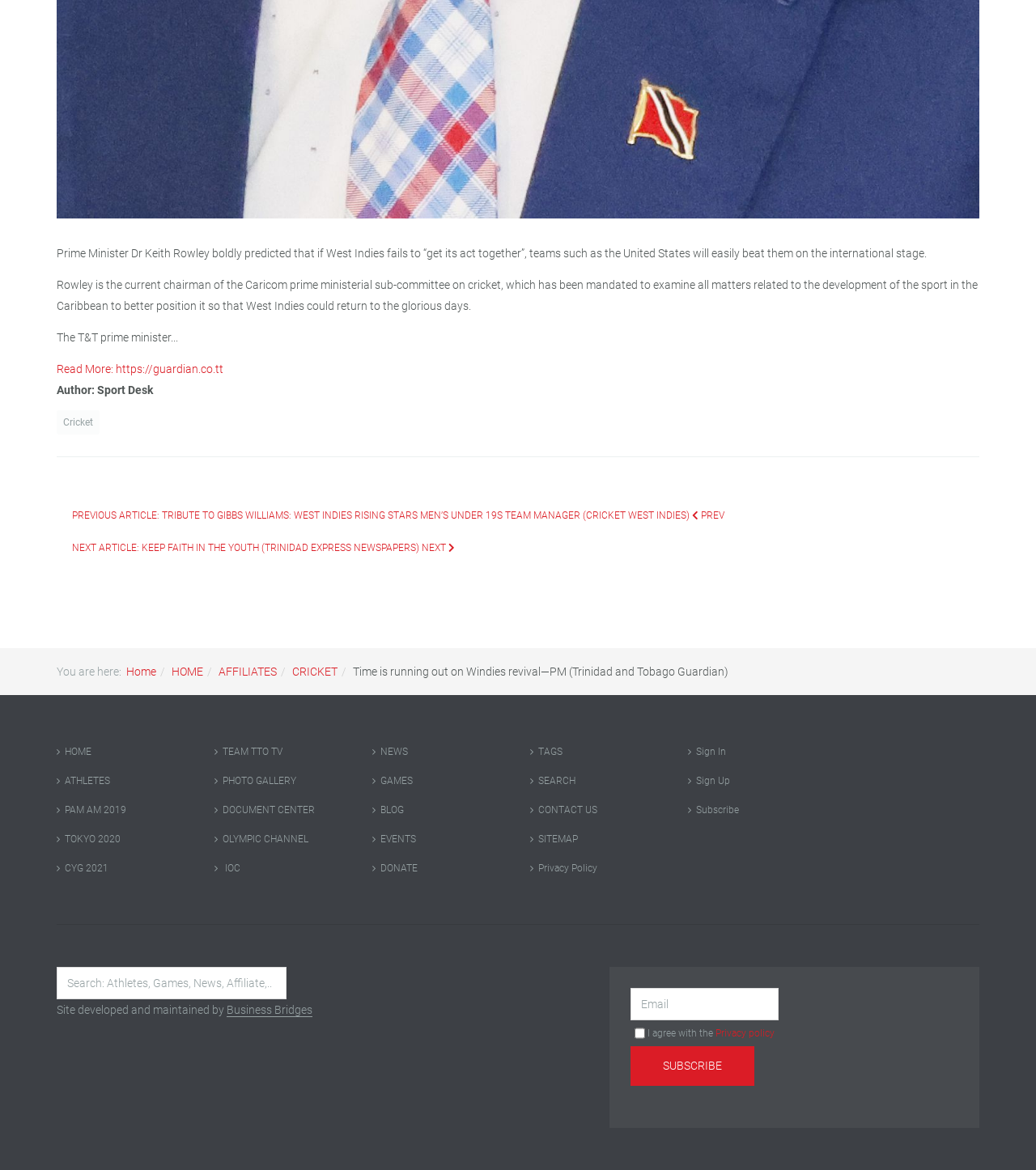Can you identify the bounding box coordinates of the clickable region needed to carry out this instruction: 'View cricket news'? The coordinates should be four float numbers within the range of 0 to 1, stated as [left, top, right, bottom].

[0.055, 0.35, 0.096, 0.371]